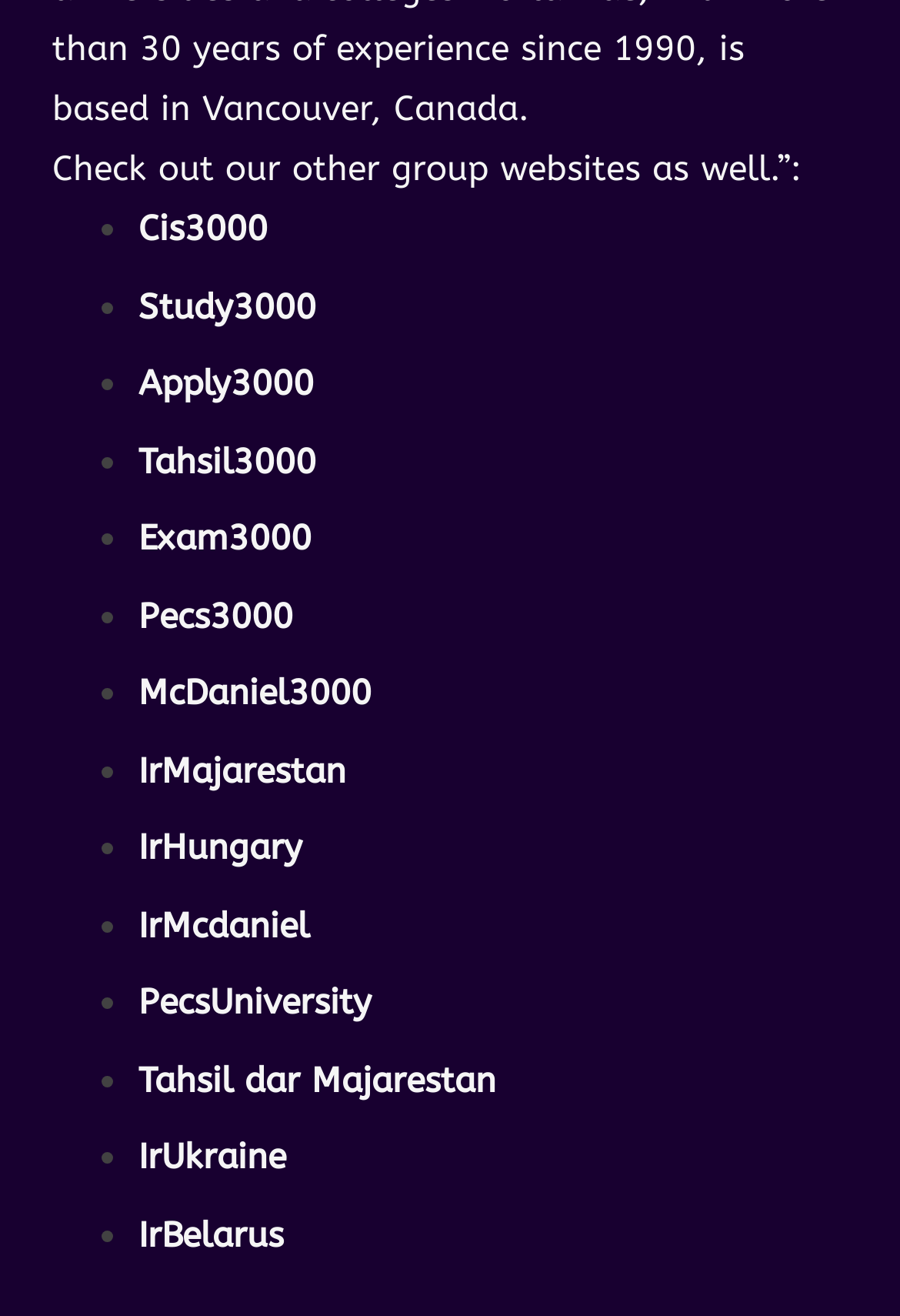Give a one-word or one-phrase response to the question: 
How many list markers are there?

15